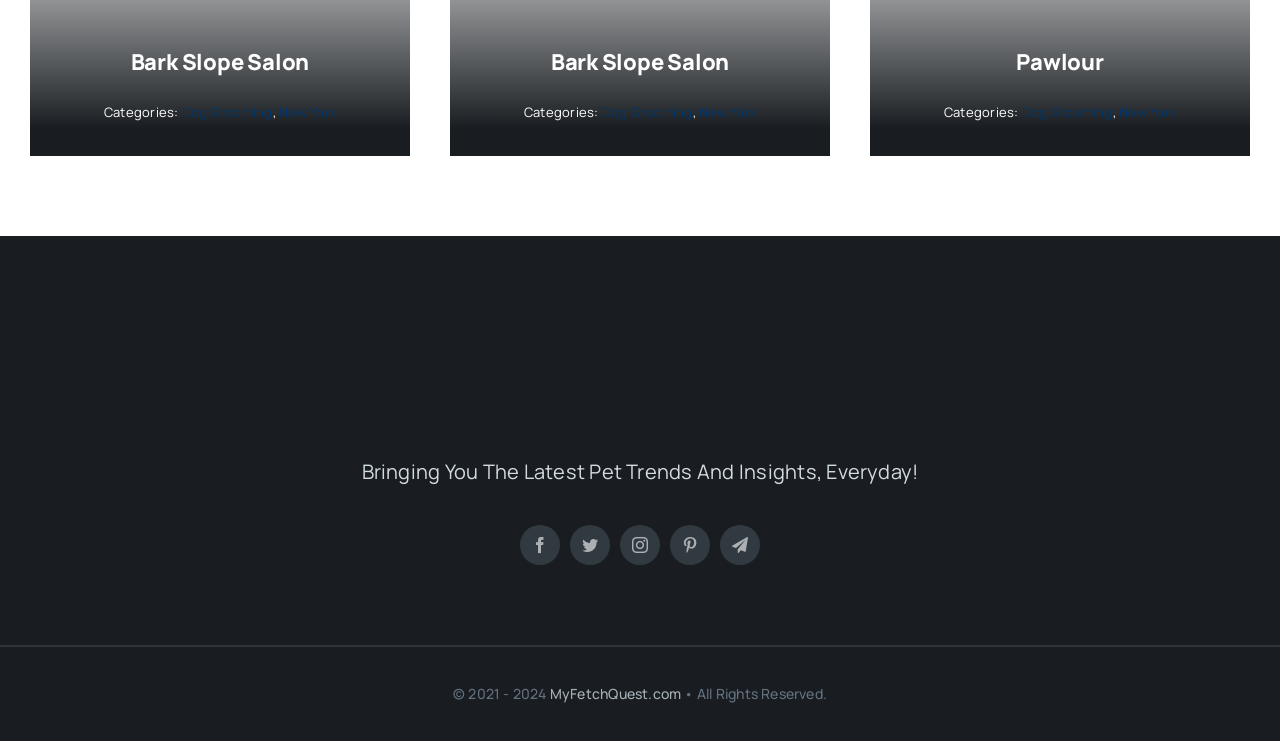Refer to the screenshot and answer the following question in detail:
What is the category of the services provided?

The category of the services provided is mentioned next to the salon names, which is 'Dog Grooming'.